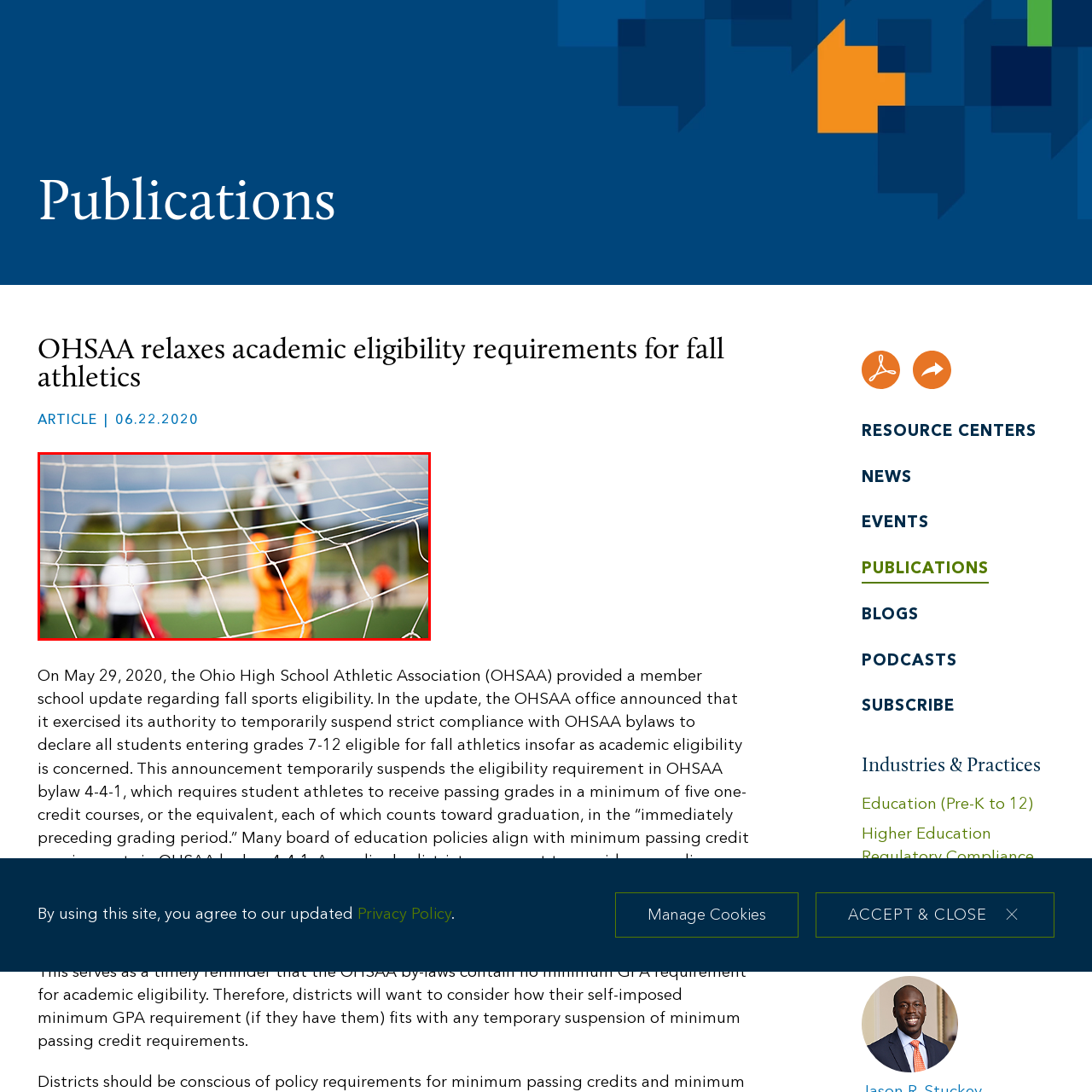Direct your attention to the image contained by the red frame and provide a detailed response to the following question, utilizing the visual data from the image:
What is the condition of the sky in the background?

The caption sets the atmosphere of the scene by describing the backdrop, which features a blurred soccer field under a cloudy sky, adding to the sense of competition and excitement on the pitch.